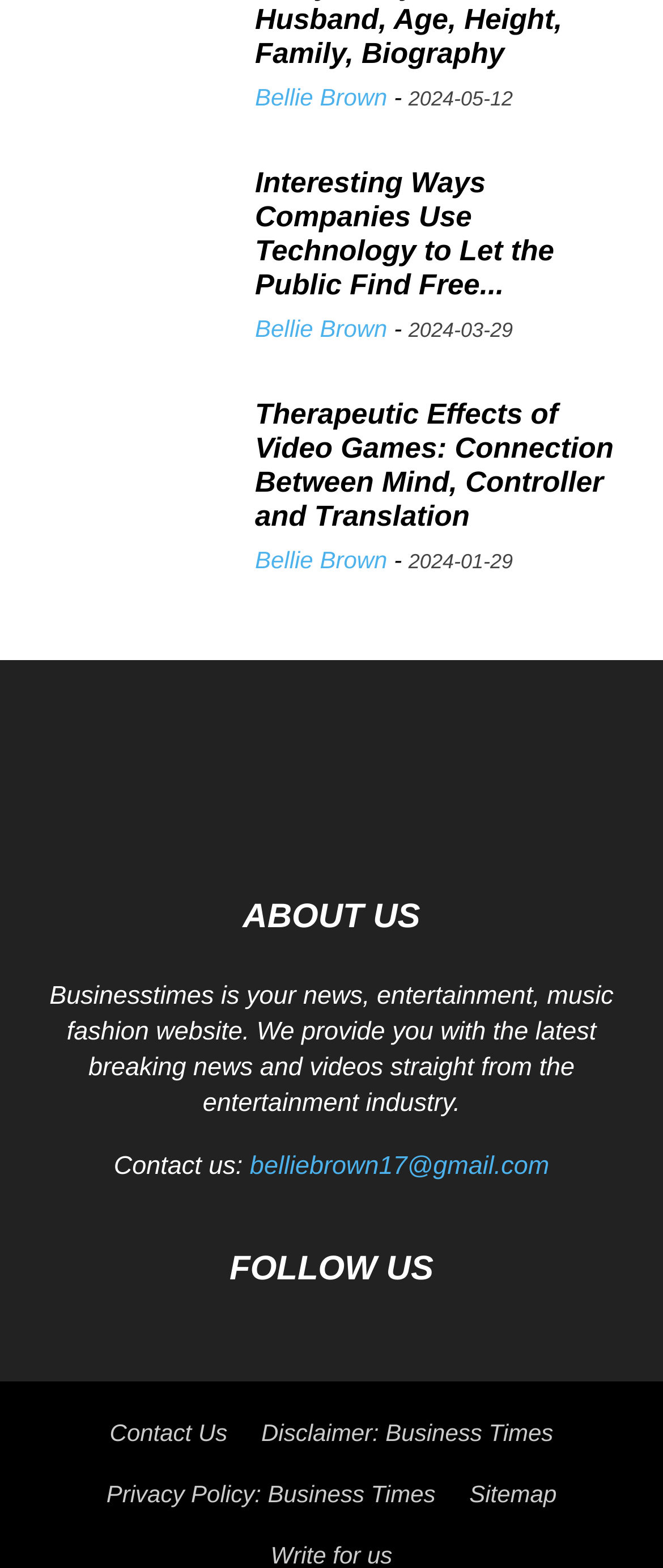Who is the author of the first article?
Look at the image and construct a detailed response to the question.

I looked at the author information next to the first article heading 'Interesting Ways Companies Use Technology to Let the Public Find Free Entertainment' and found that the author is Bellie Brown.